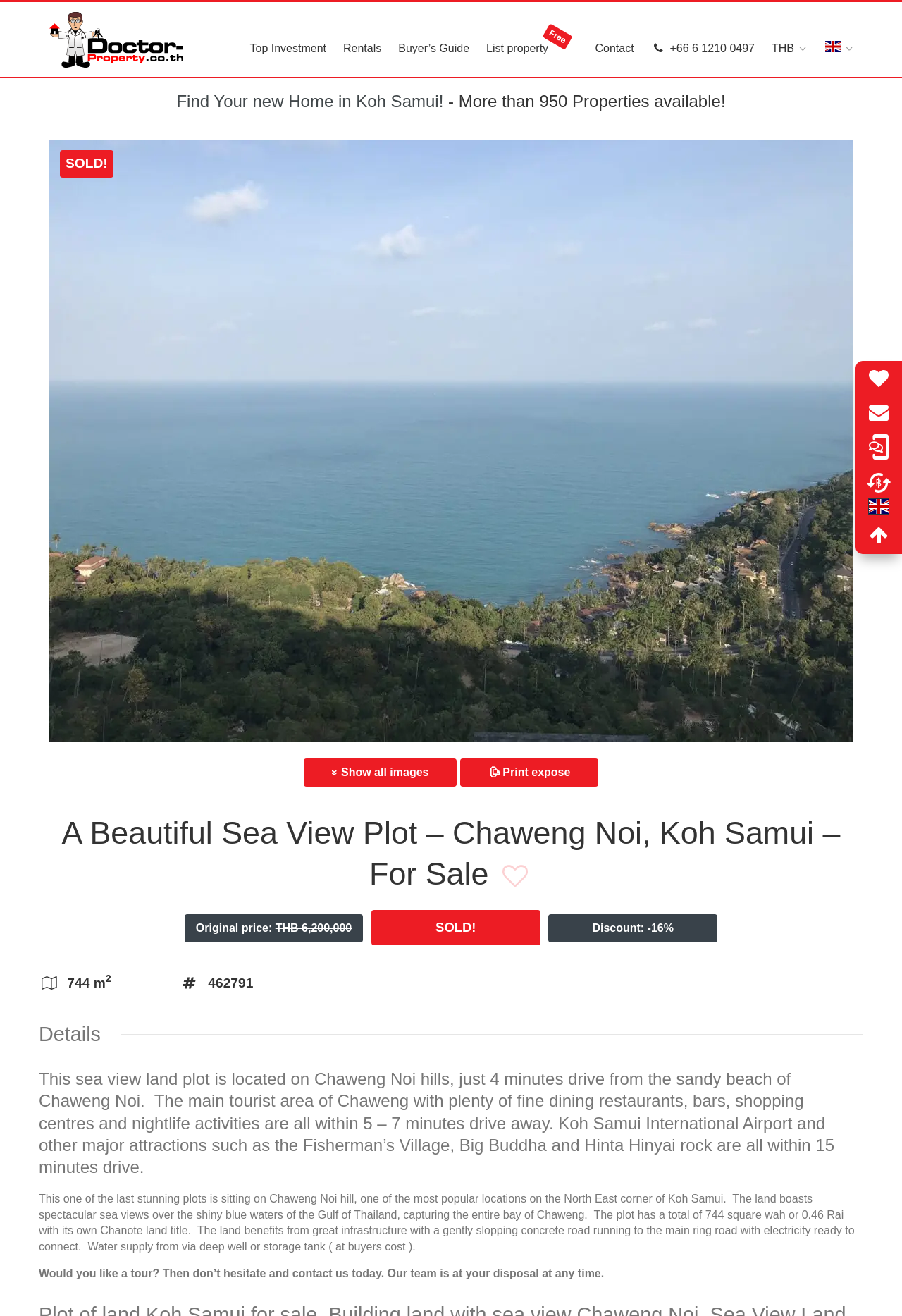Your task is to find and give the main heading text of the webpage.

A Beautiful Sea View Plot – Chaweng Noi, Koh Samui – For Sale 